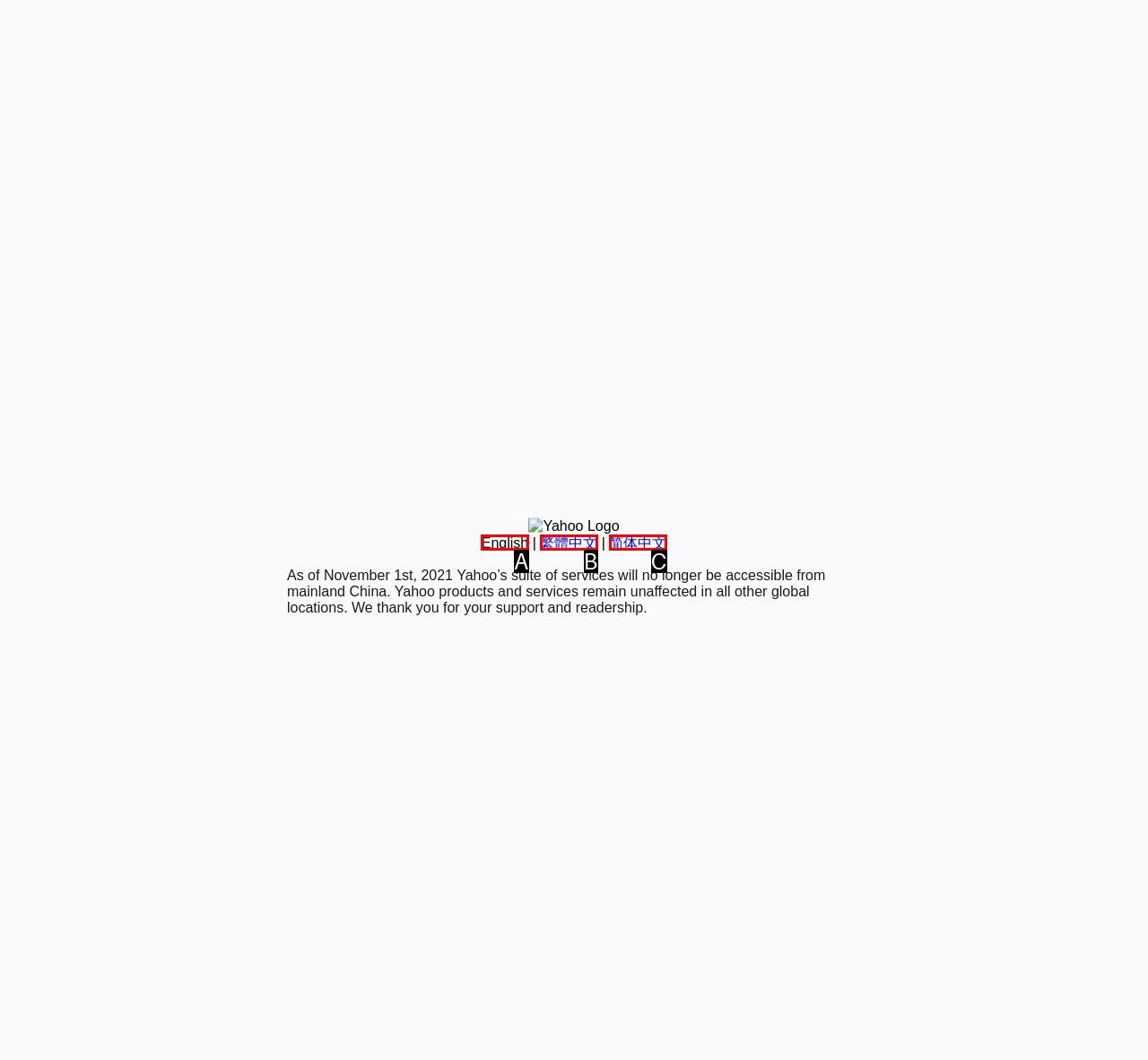Using the description: English, find the best-matching HTML element. Indicate your answer with the letter of the chosen option.

A